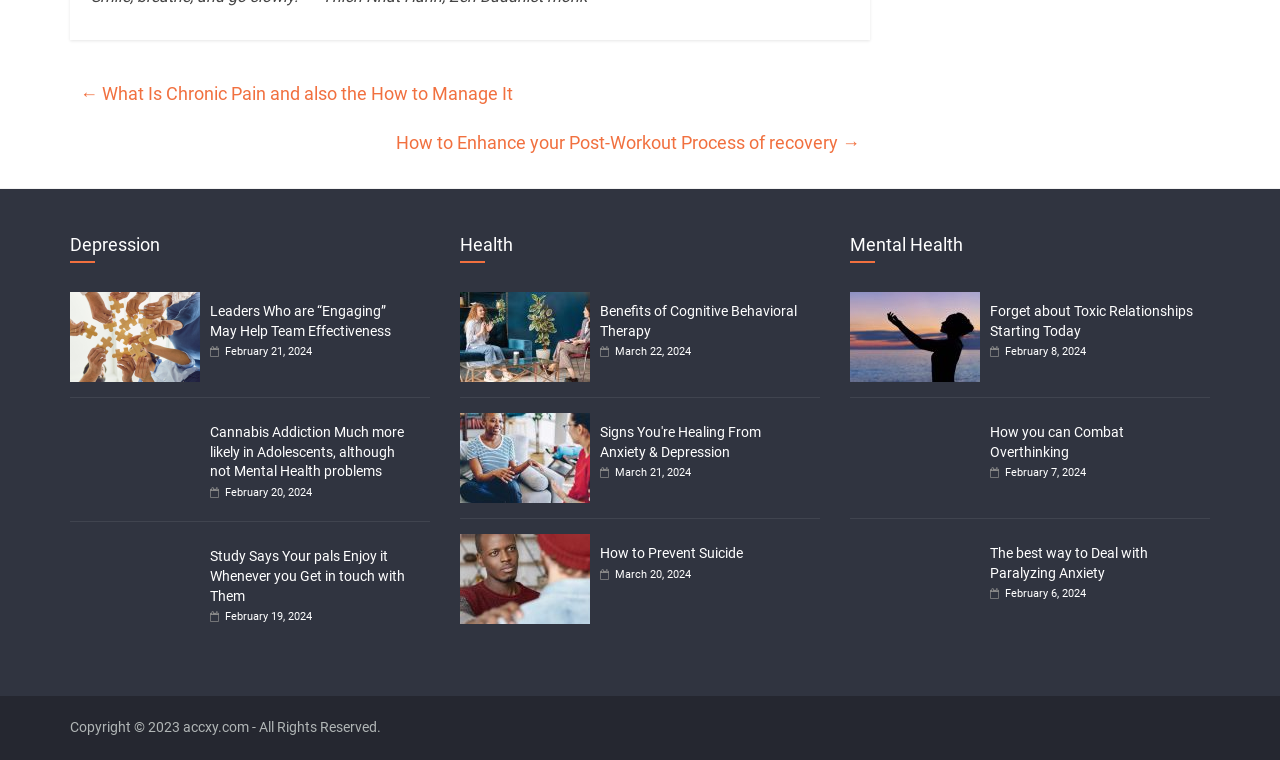What is the date of the article 'Benefits of Cognitive Behavioral Therapy'?
Answer briefly with a single word or phrase based on the image.

March 22, 2024